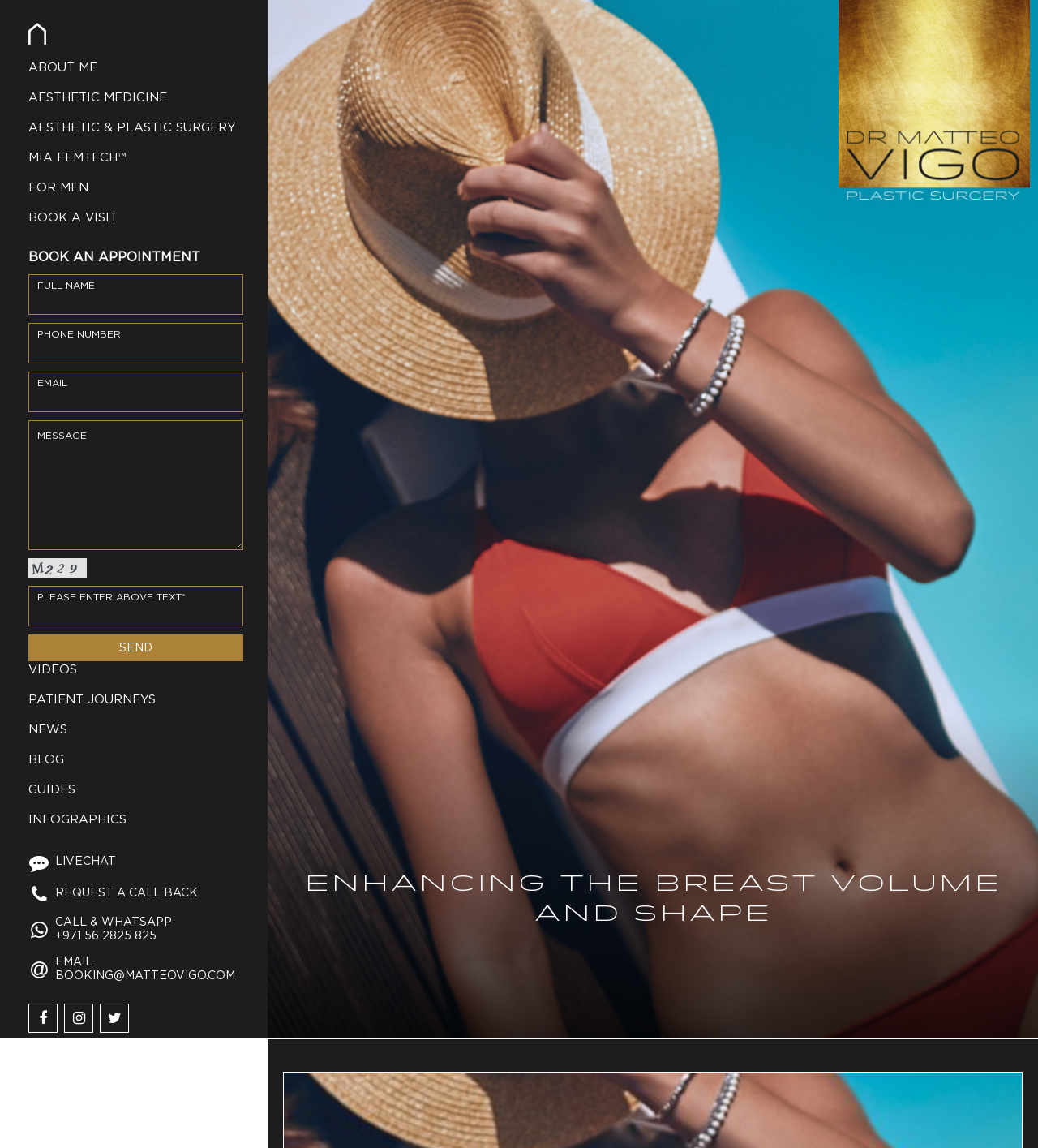Determine the bounding box for the described HTML element: "name="captcha-726" placeholder="Please enter above text*"". Ensure the coordinates are four float numbers between 0 and 1 in the format [left, top, right, bottom].

[0.027, 0.51, 0.234, 0.545]